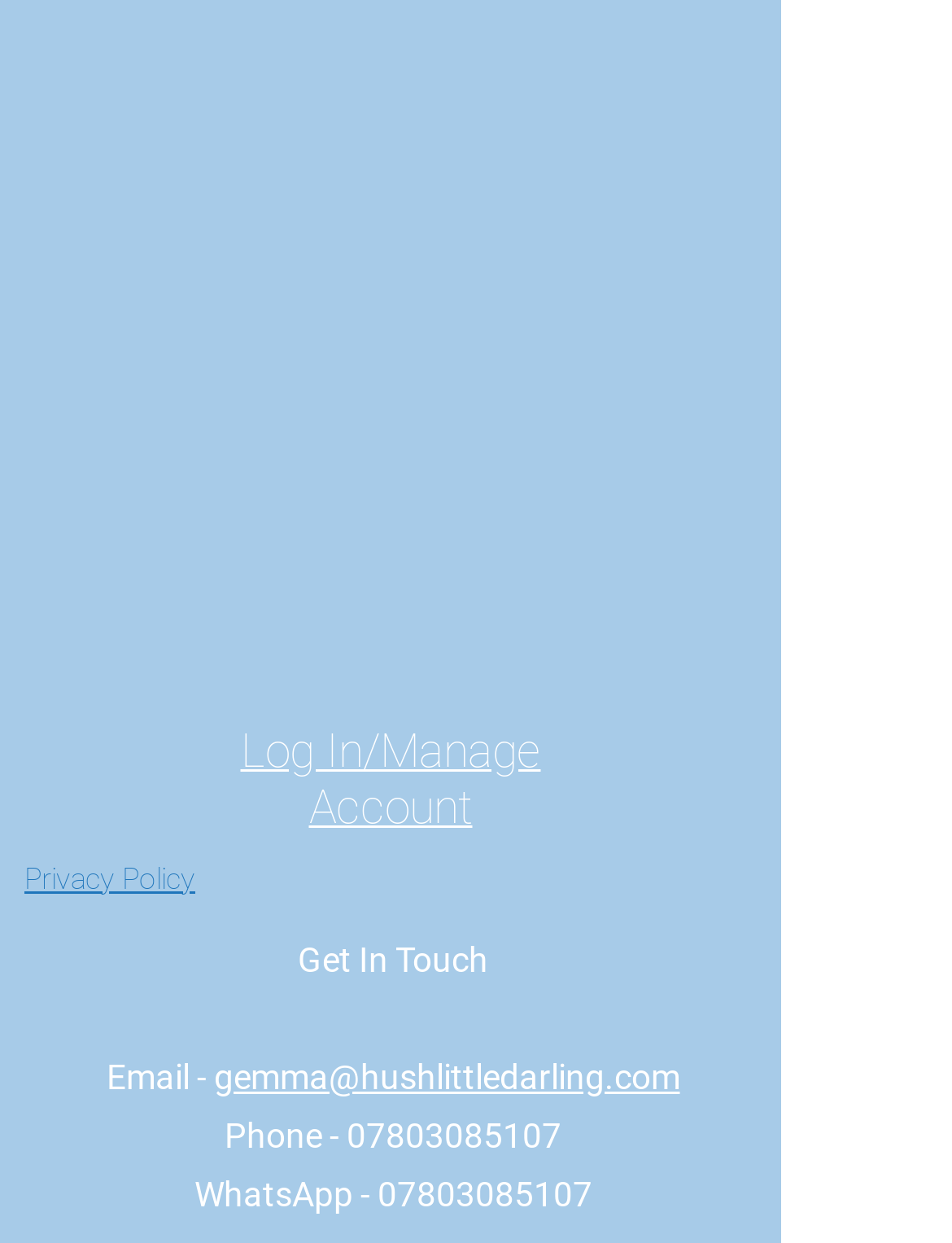Show the bounding box coordinates of the element that should be clicked to complete the task: "Log in to the account".

[0.253, 0.582, 0.568, 0.672]